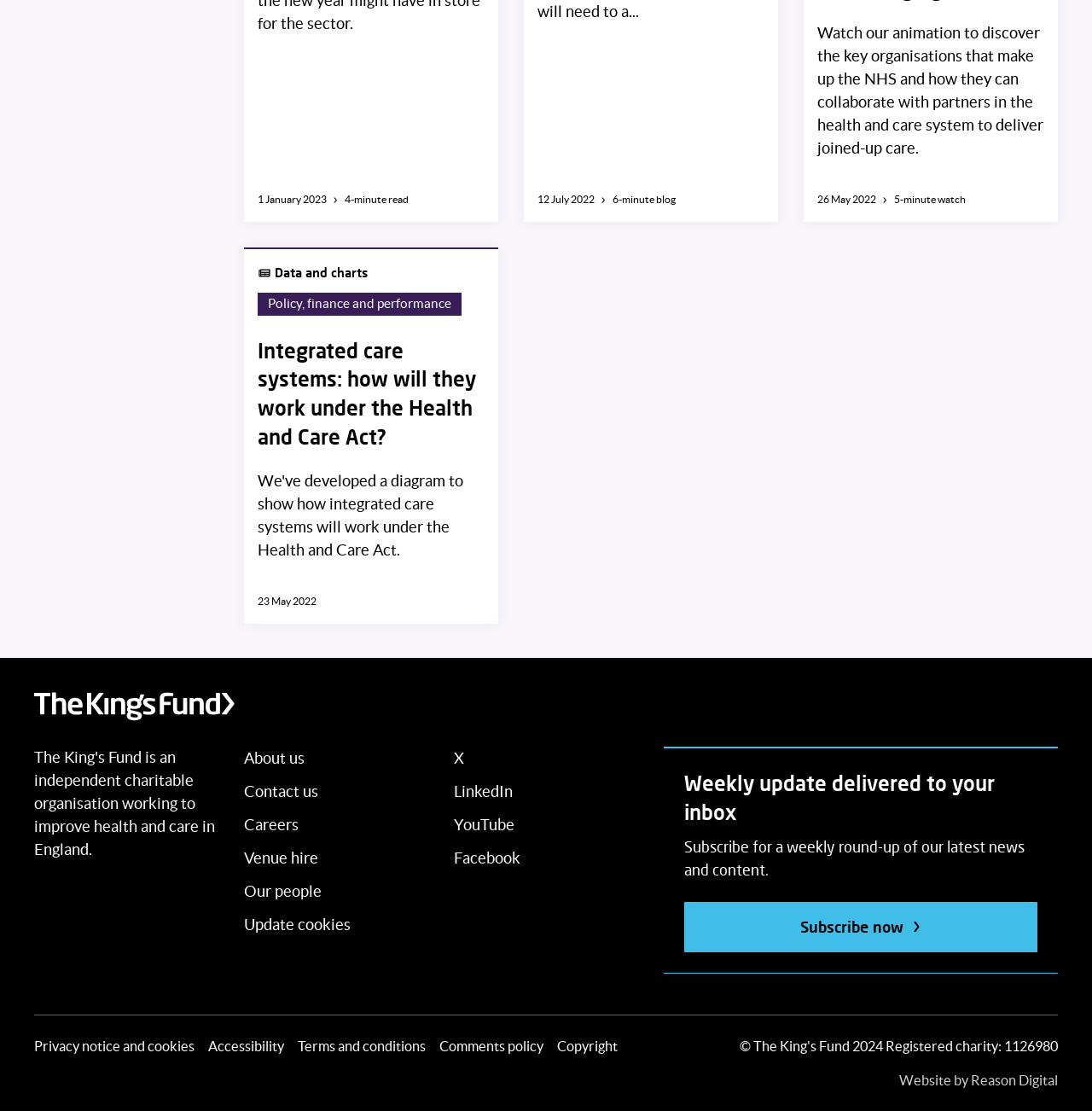What is the topic of the heading?
Kindly answer the question with as much detail as you can.

The heading element at coordinates [0.236, 0.302, 0.444, 0.406] contains the text 'Integrated care systems: how will they work under the Health and Care Act?'. The topic of the heading is 'Integrated care systems'. 